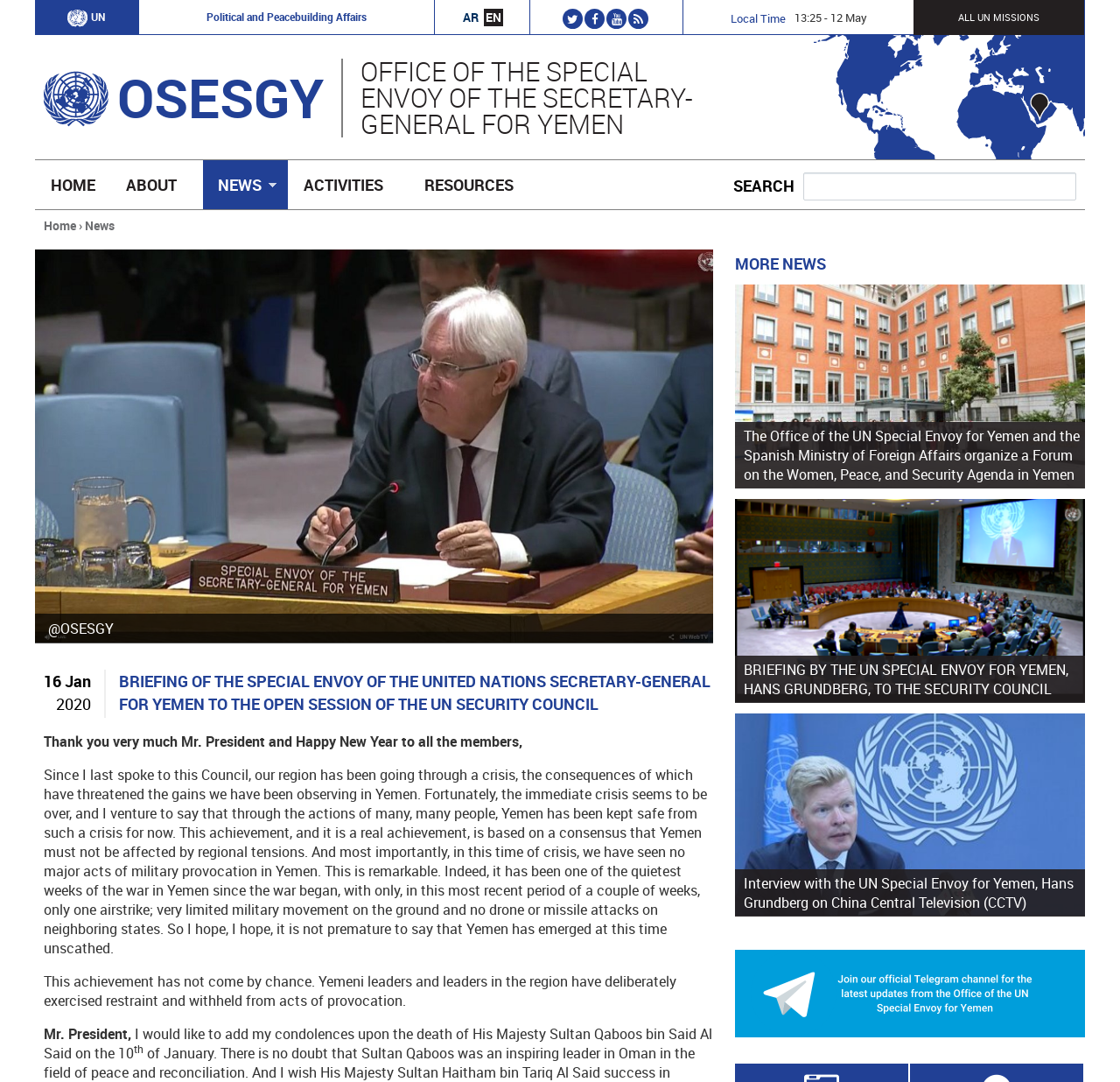Analyze the image and answer the question with as much detail as possible: 
What is the name of the organization?

The question can be answered by looking at the top-left corner of the webpage, where the logo of the organization is displayed. The logo is accompanied by the text 'UN'.